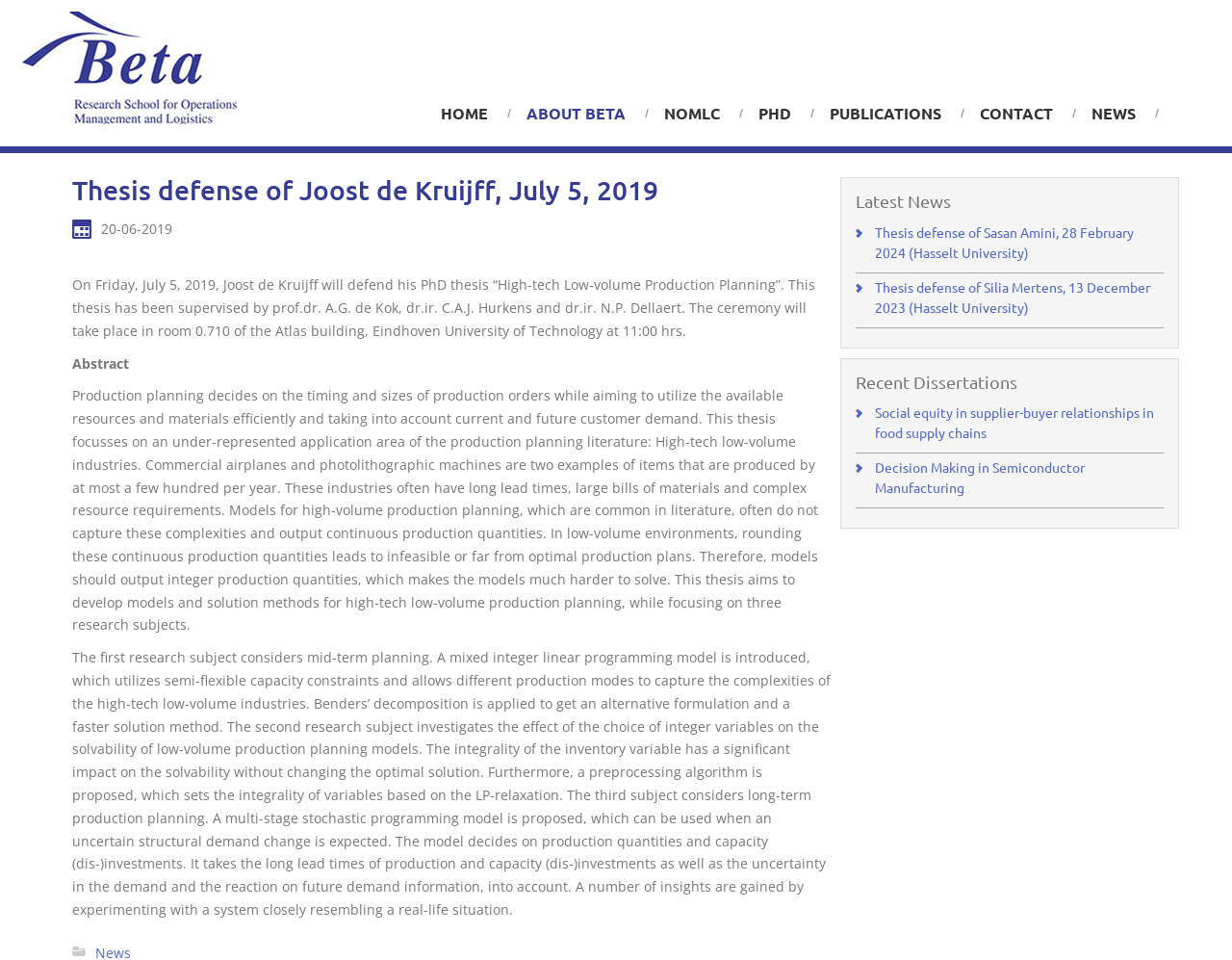Please identify the bounding box coordinates of the region to click in order to complete the given instruction: "Click on HOME". The coordinates should be four float numbers between 0 and 1, i.e., [left, top, right, bottom].

[0.346, 0.097, 0.416, 0.14]